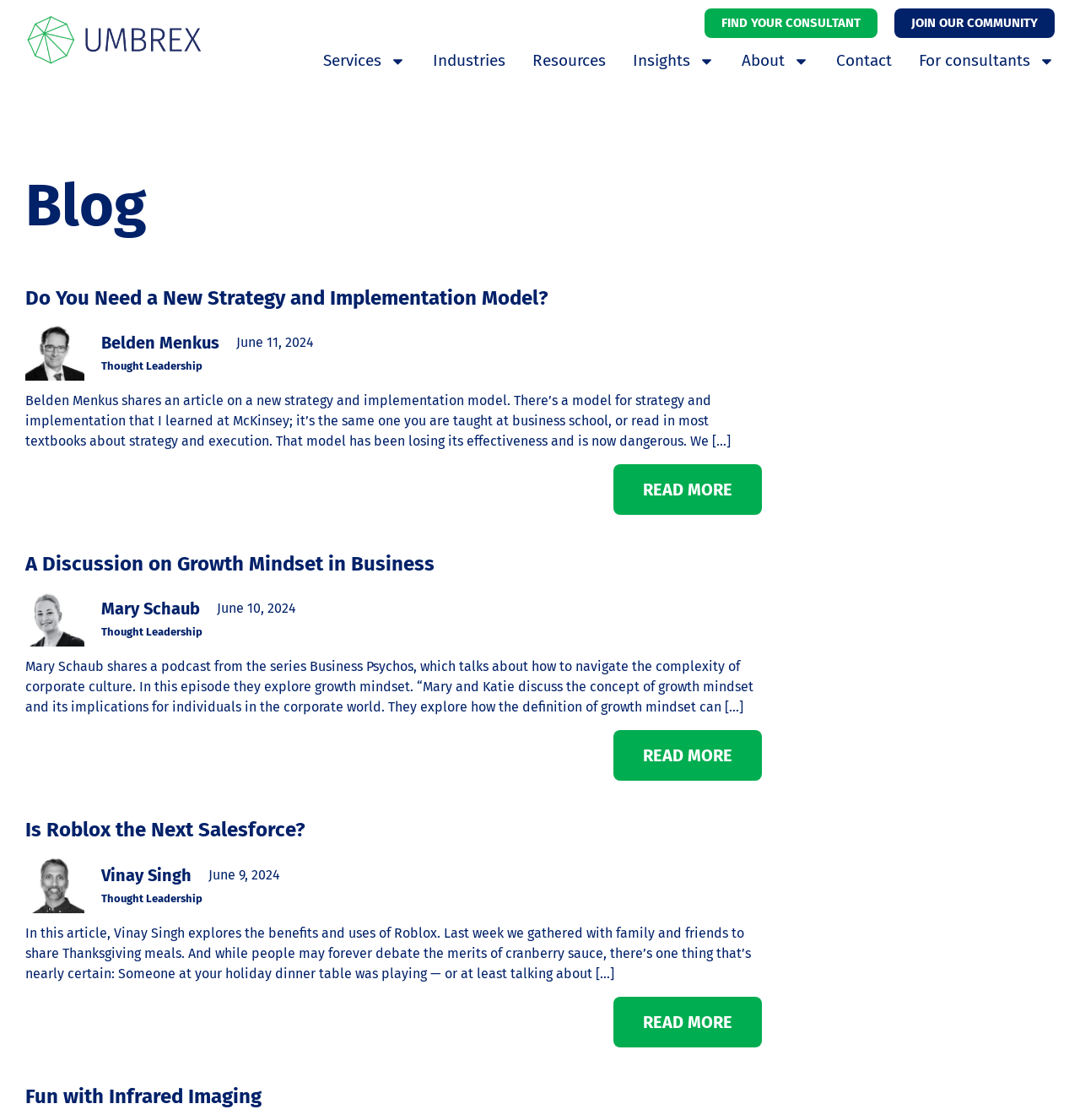Provide a single word or phrase answer to the question: 
What is the category of the articles on the webpage?

Thought Leadership